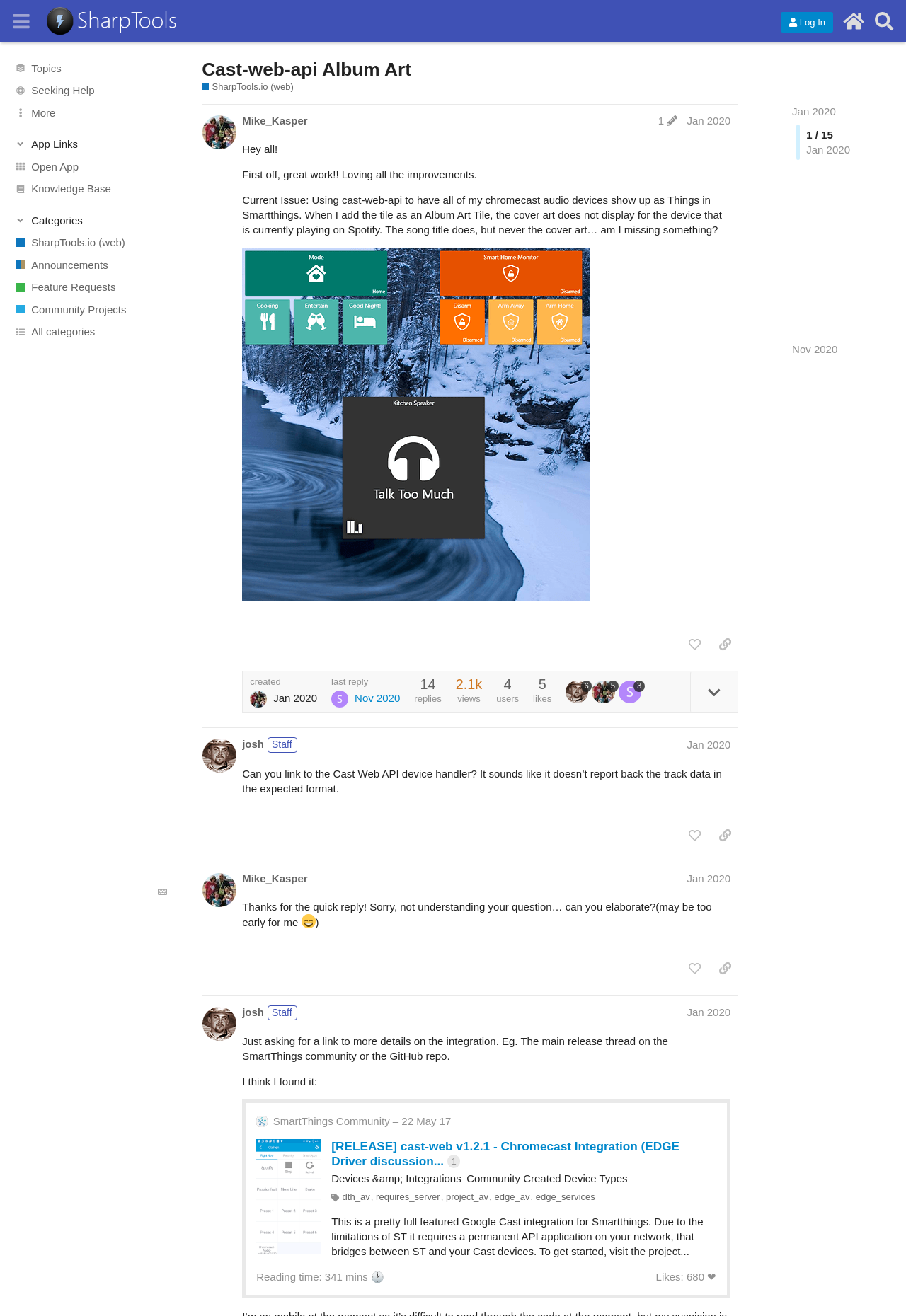Please determine the primary heading and provide its text.

Cast-web-api Album Art